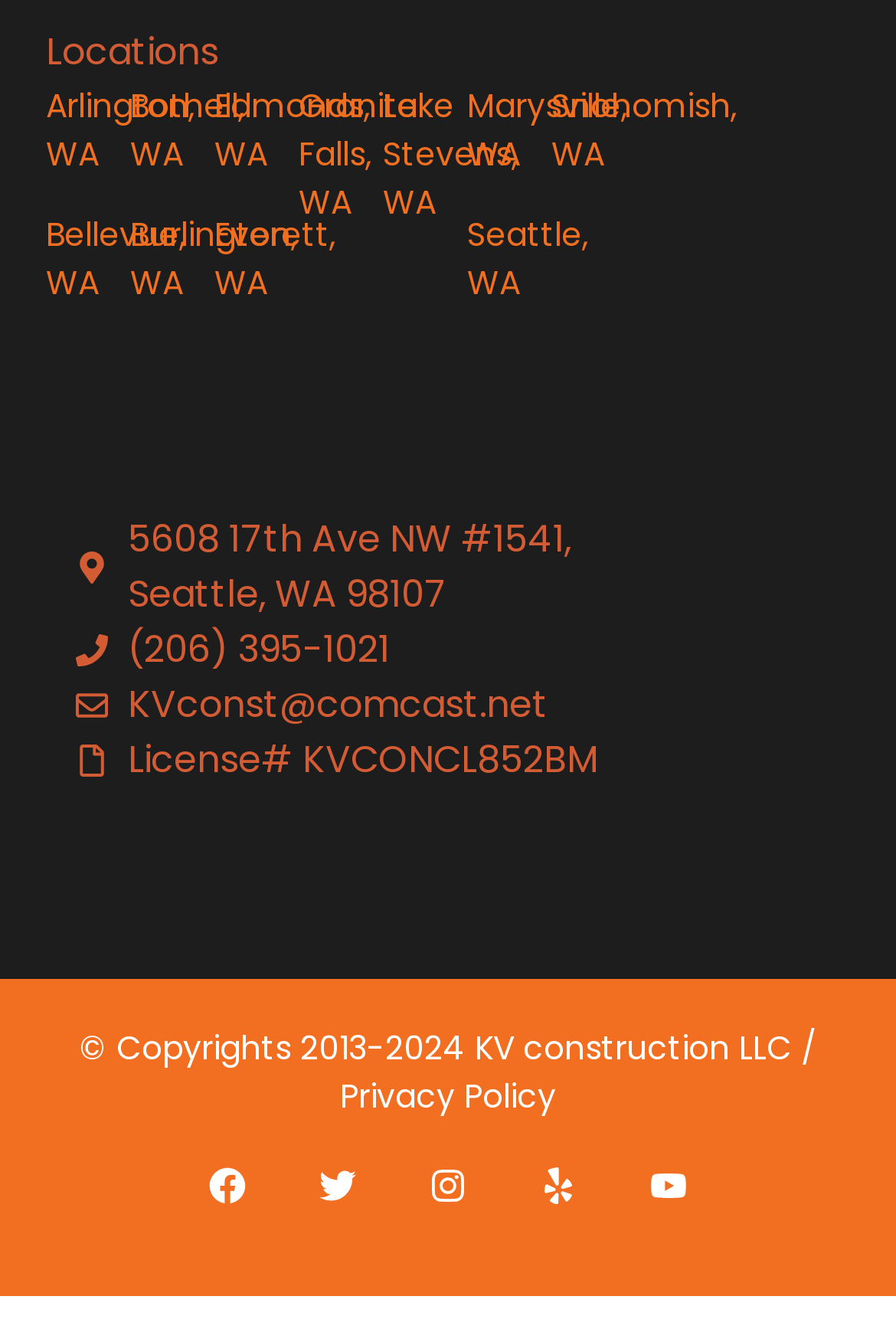Please determine the bounding box coordinates for the element with the description: "Bothell, WA".

[0.145, 0.061, 0.274, 0.131]